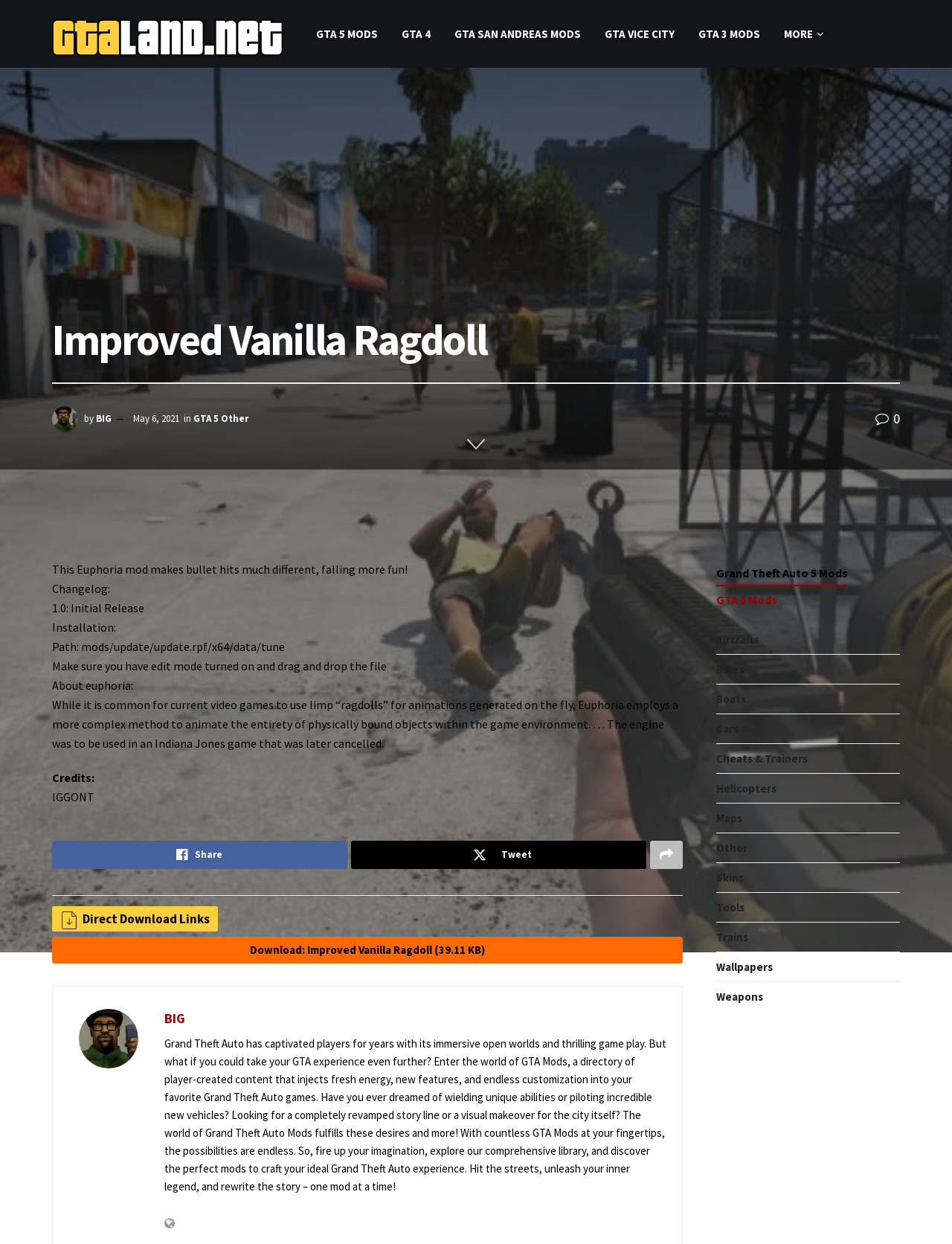For the following element description, predict the bounding box coordinates in the format (top-left x, top-left y, bottom-right x, bottom-right y). All values should be floating point numbers between 0 and 1. Description: parent_node: Share

[0.682, 0.676, 0.717, 0.699]